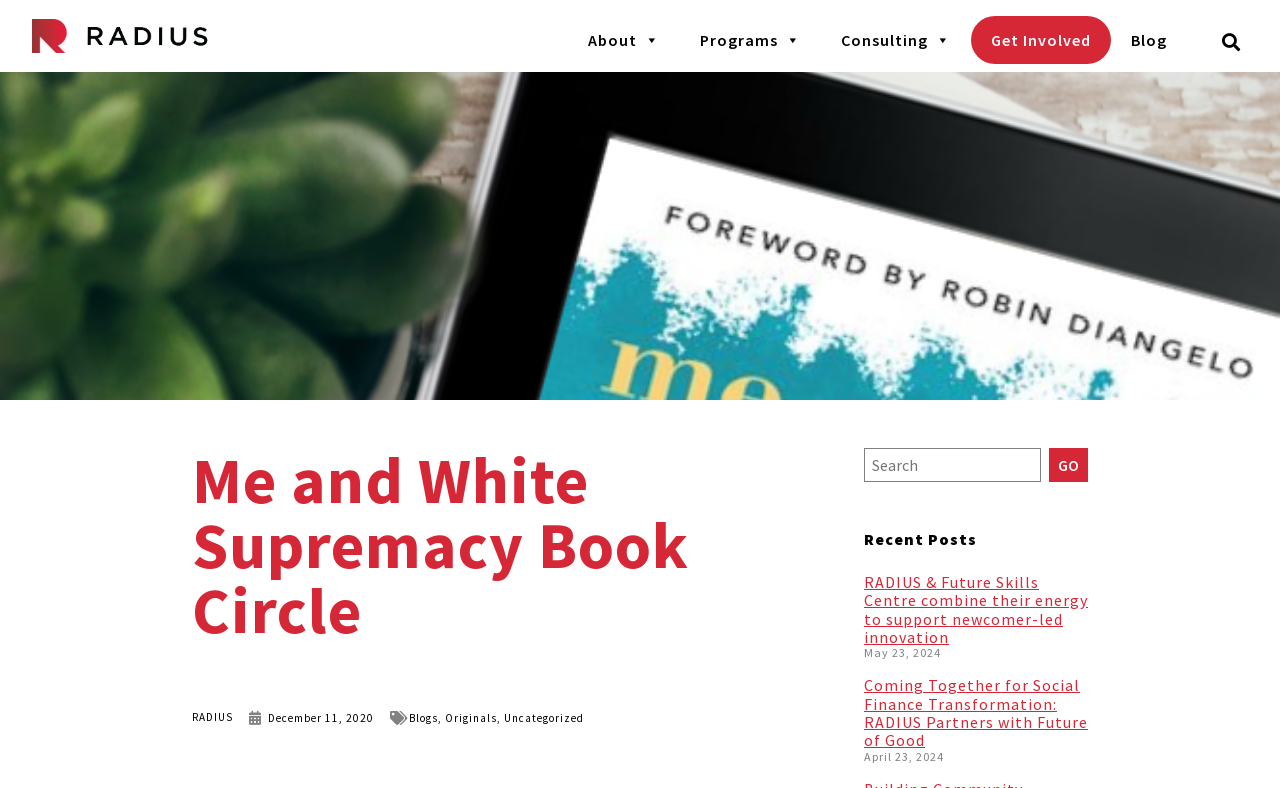Please specify the bounding box coordinates of the clickable region to carry out the following instruction: "Go to the blog page". The coordinates should be four float numbers between 0 and 1, in the format [left, top, right, bottom].

[0.868, 0.02, 0.927, 0.081]